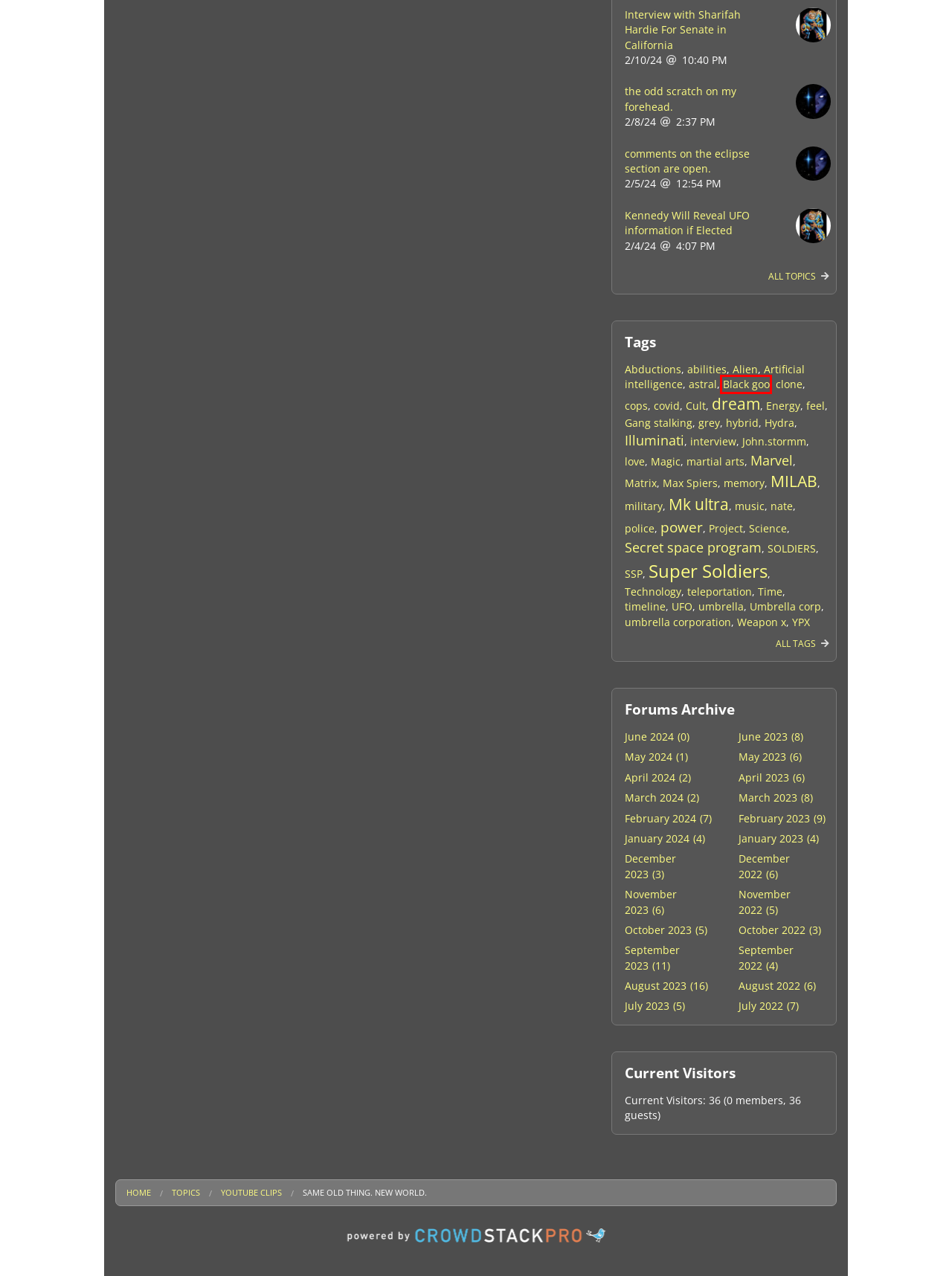Observe the screenshot of a webpage with a red bounding box highlighting an element. Choose the webpage description that accurately reflects the new page after the element within the bounding box is clicked. Here are the candidates:
A. Tagged With "astral" | Super Soldier Forum
B. Tagged With "interview" | Super Soldier Forum
C. All Tags | Super Soldier Forum
D. Tagged With "grey" | Super Soldier Forum
E. Tagged With "Magic" | Super Soldier Forum
F. Tagged With "love" | Super Soldier Forum
G. Tagged With "Gang stalking" | Super Soldier Forum
H. Tagged With "Black goo" | Super Soldier Forum

H